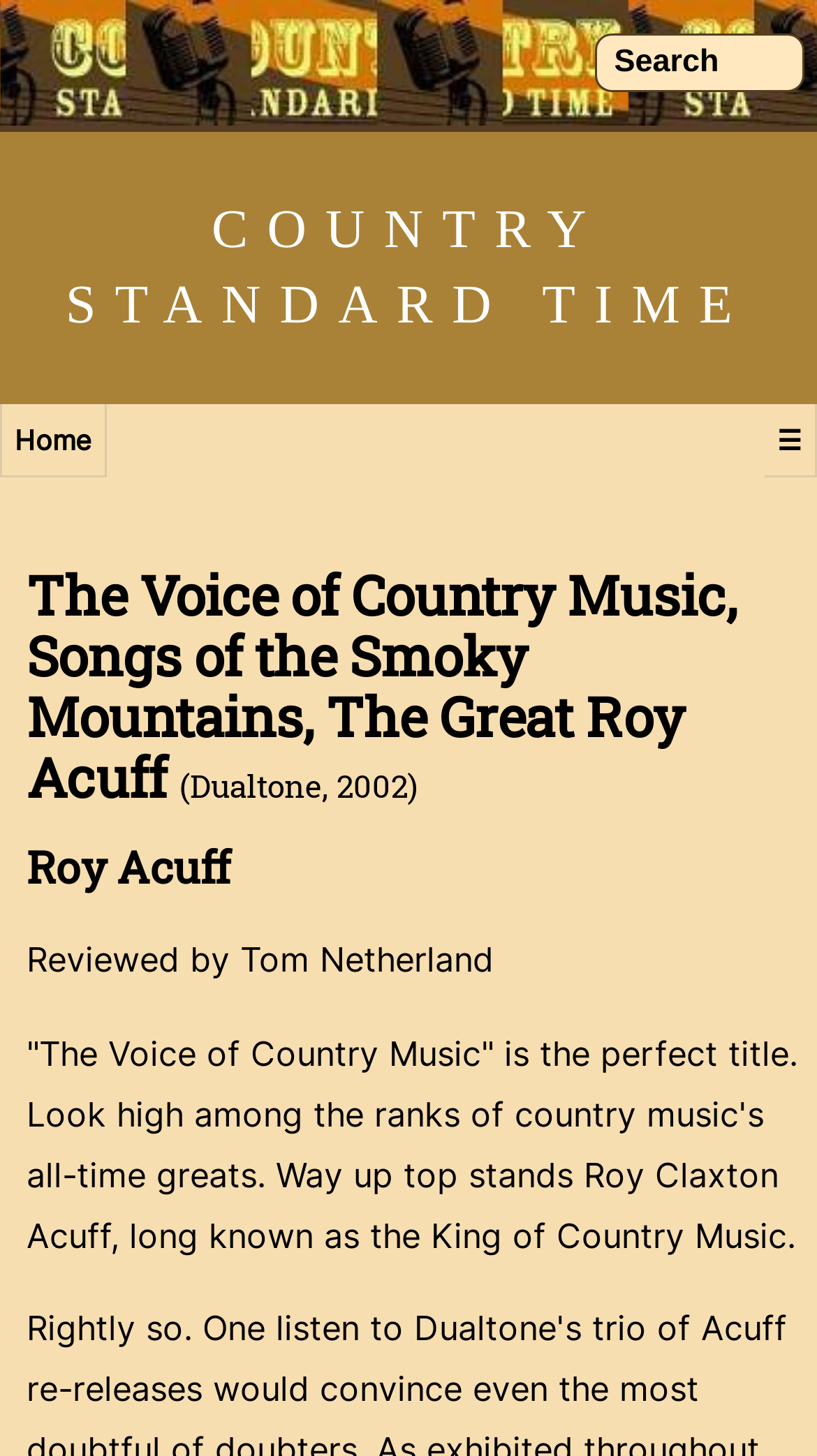Carefully observe the image and respond to the question with a detailed answer:
What is the name of the country music artist?

Based on the webpage, the heading 'Roy Acuff' is present, which suggests that the webpage is about the country music artist Roy Acuff.